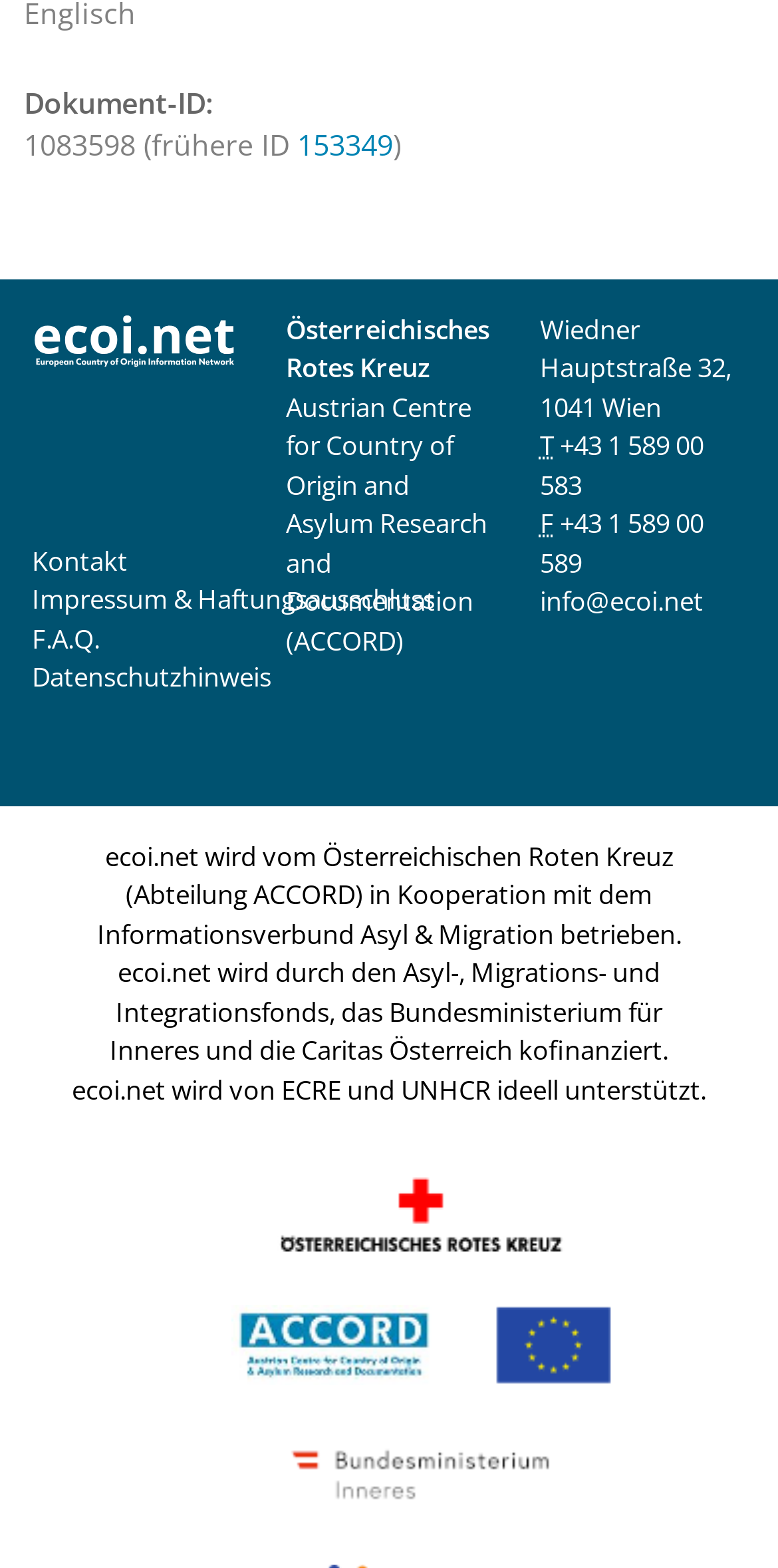Give a concise answer using only one word or phrase for this question:
What is the phone number of the organization?

+43 1 589 00 583